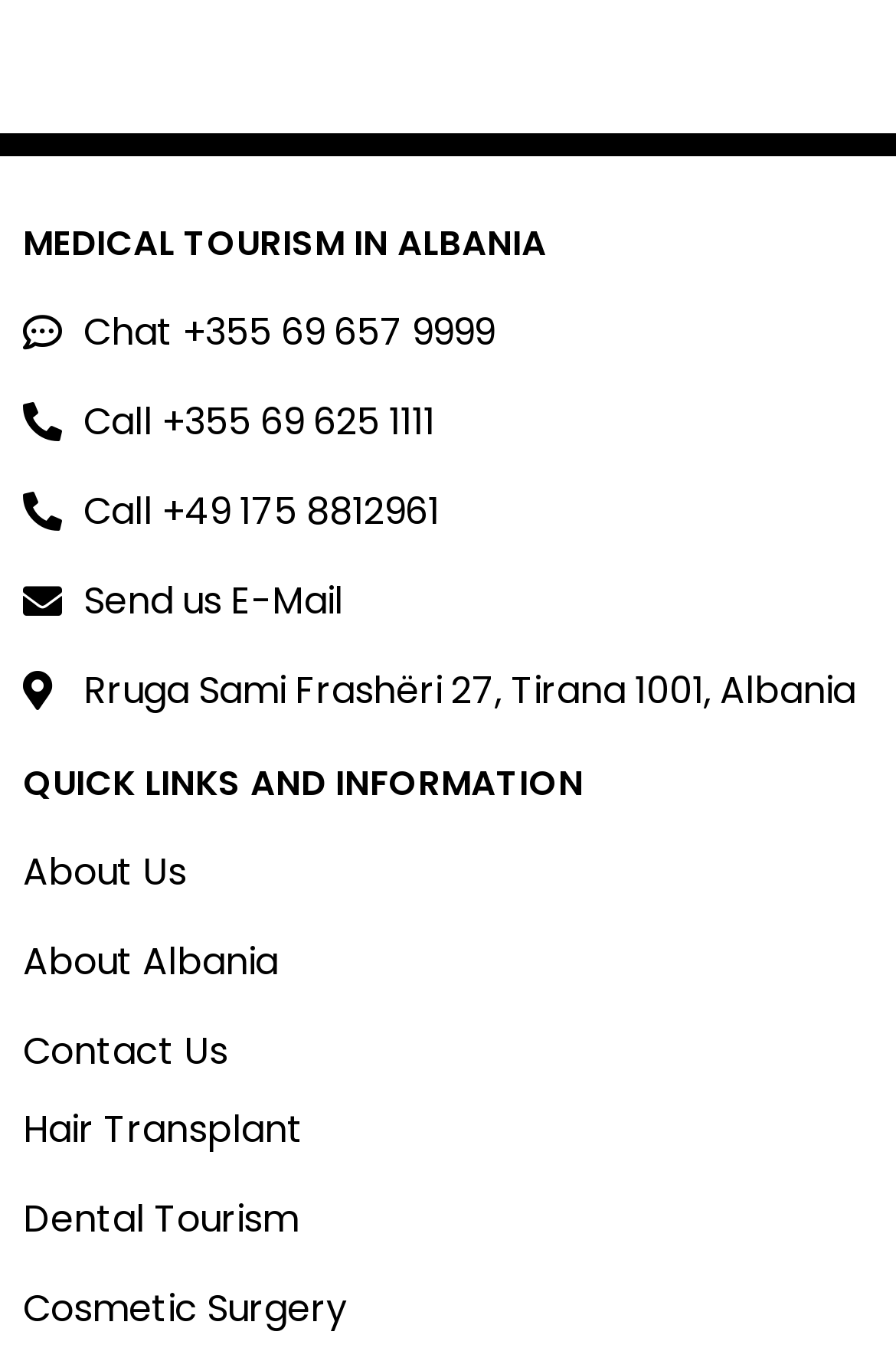Determine the bounding box coordinates for the clickable element required to fulfill the instruction: "Read about cosmetic surgery services". Provide the coordinates as four float numbers between 0 and 1, i.e., [left, top, right, bottom].

[0.026, 0.942, 0.974, 0.982]